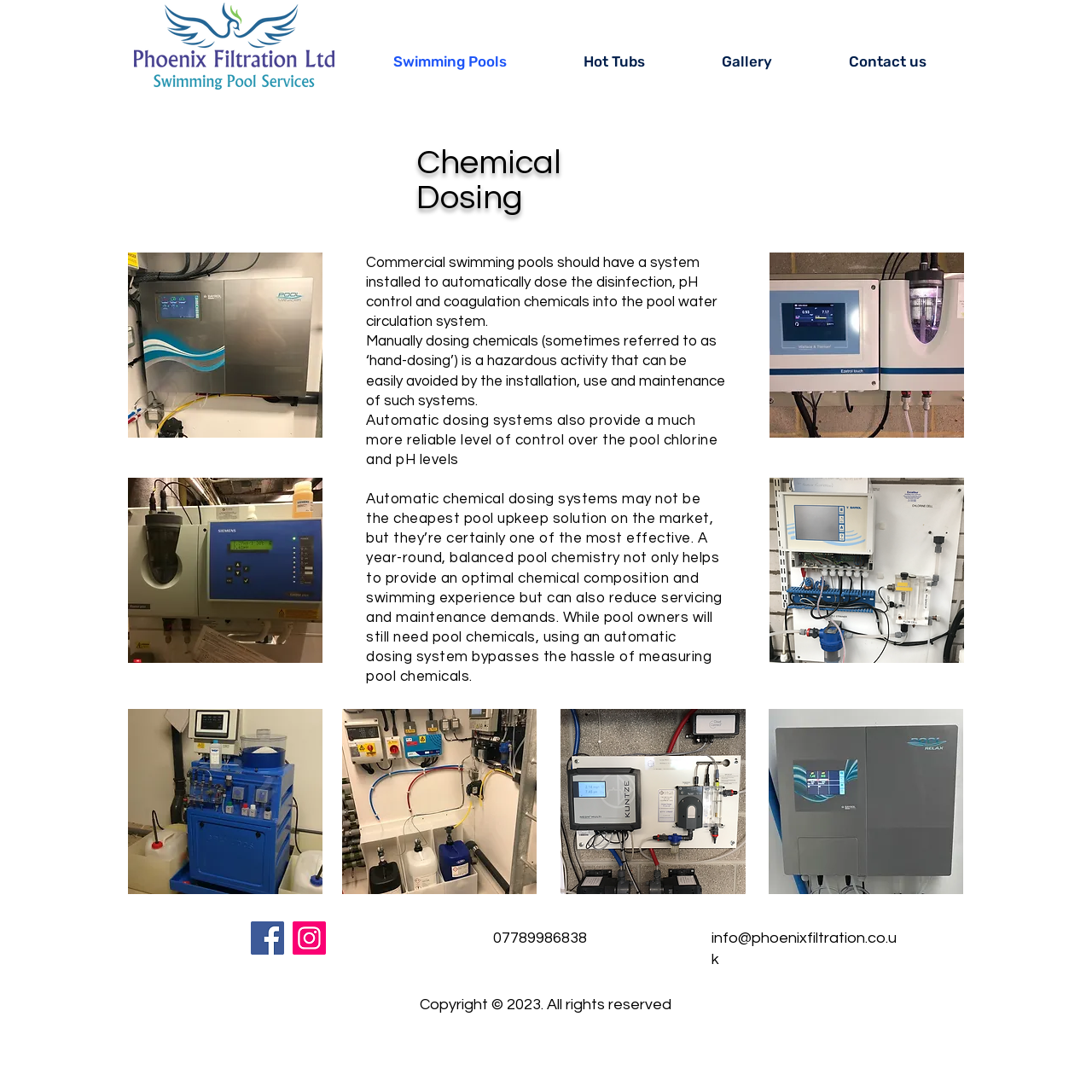Identify and provide the bounding box coordinates of the UI element described: "Swimming Pools". The coordinates should be formatted as [left, top, right, bottom], with each number being a float between 0 and 1.

[0.325, 0.037, 0.499, 0.076]